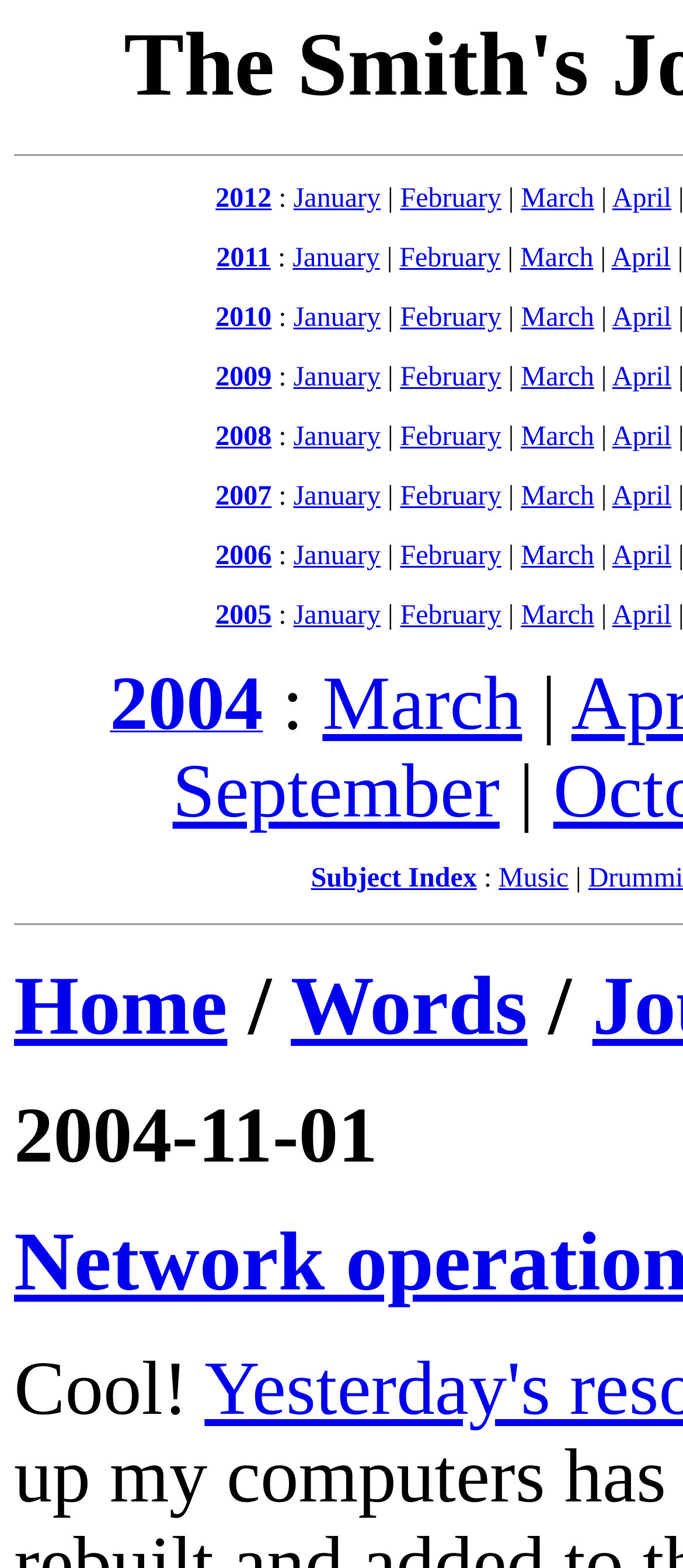Find the bounding box coordinates for the area that should be clicked to accomplish the instruction: "Go to January 2011".

[0.428, 0.156, 0.556, 0.175]